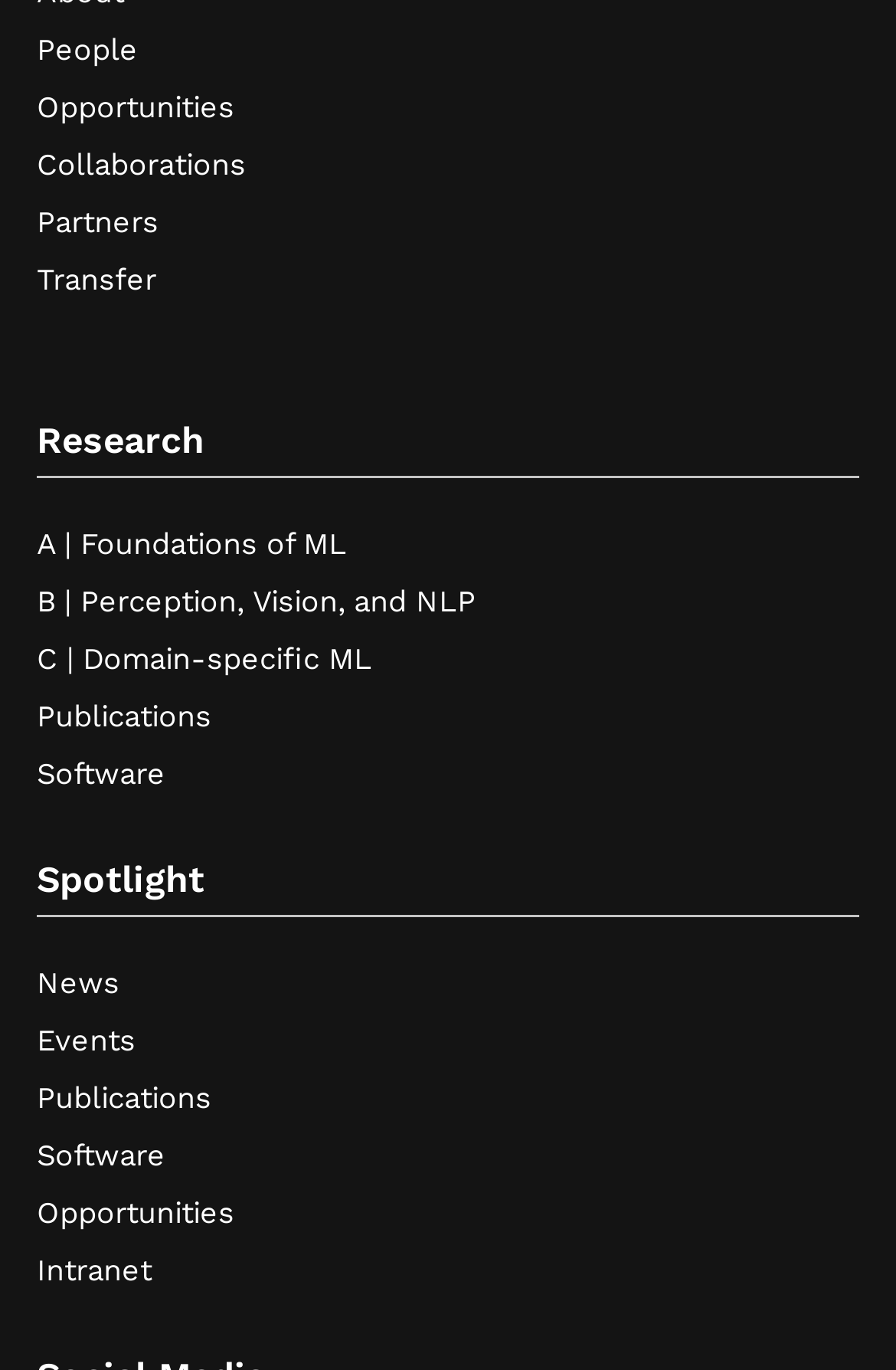What is the purpose of the 'Transfer' link?
Provide a detailed and extensive answer to the question.

The 'Transfer' link is listed among other links such as 'People', 'Opportunities', and 'Partners', but its specific purpose is not clear from the context. It may be related to transferring knowledge, technology, or resources, but without more information, it's difficult to determine its exact purpose.